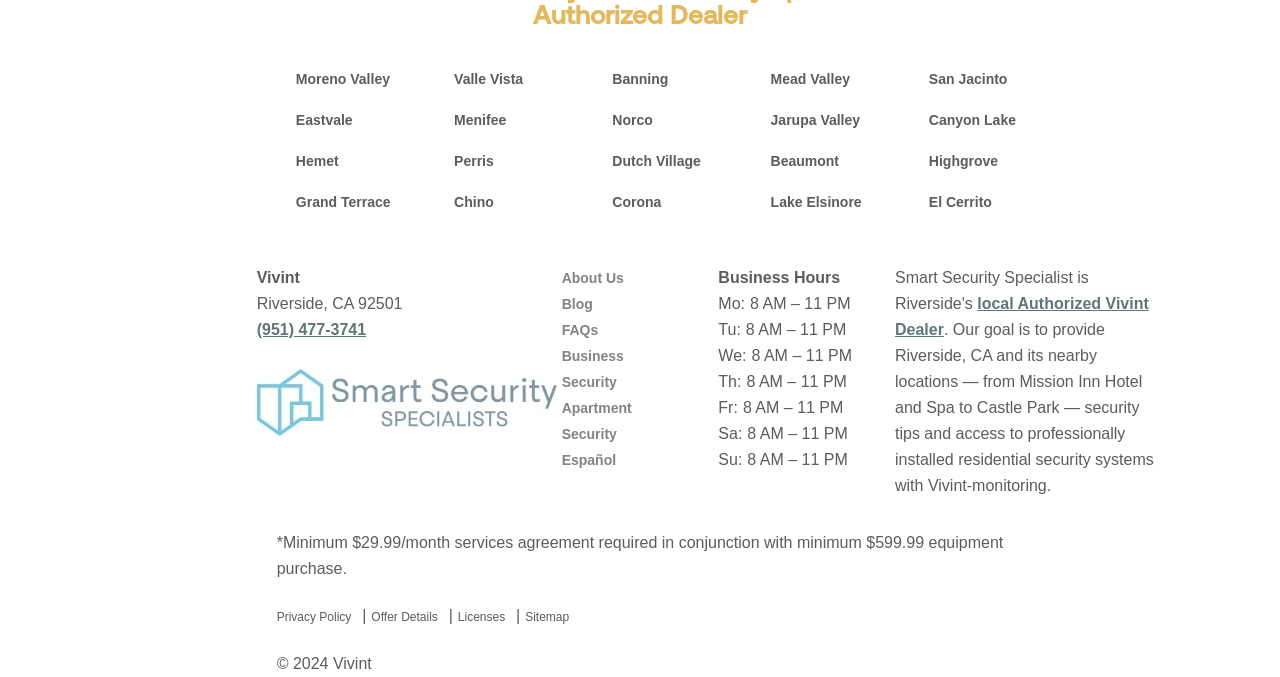Provide a short, one-word or phrase answer to the question below:
What is the language option available on the webpage?

Español